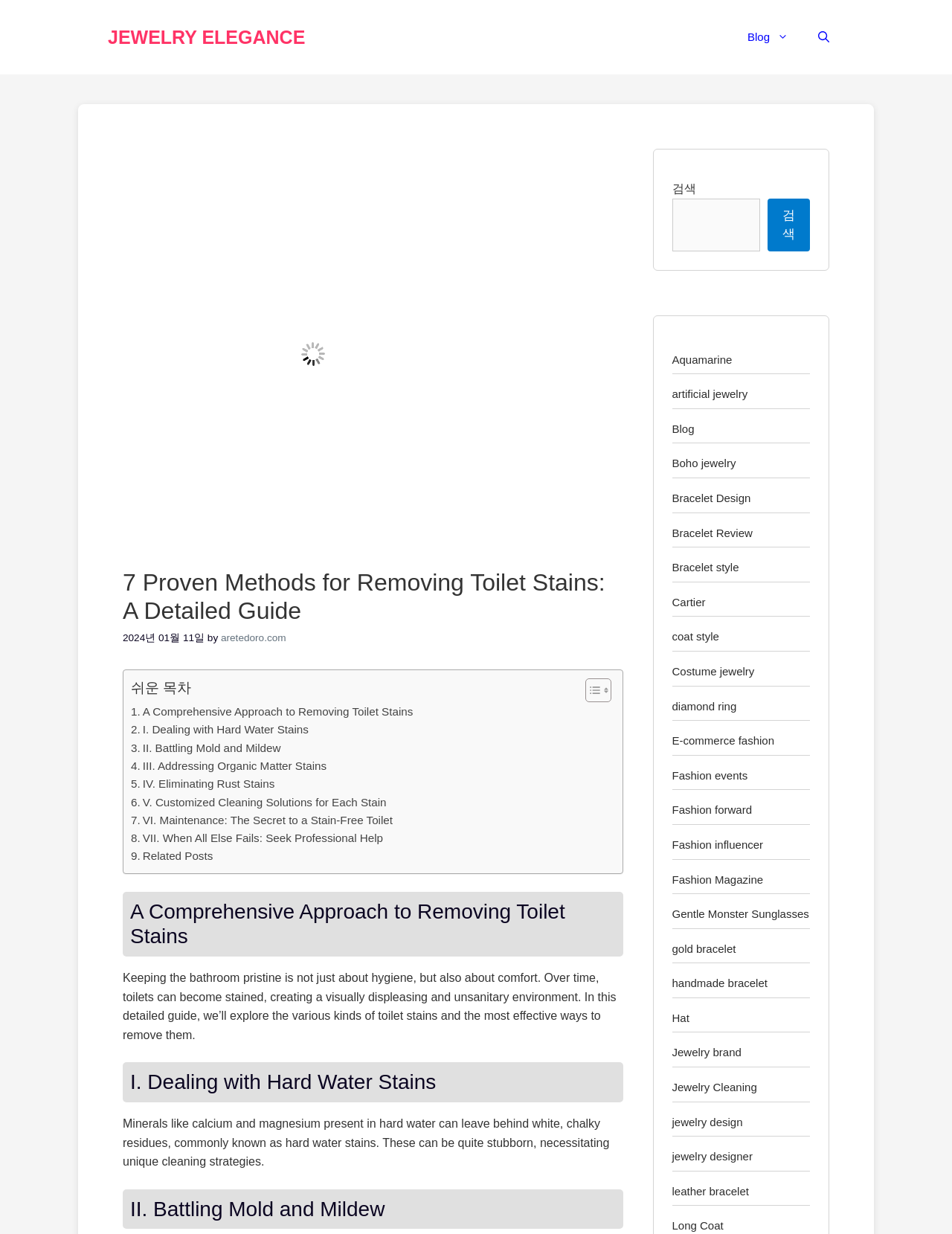Respond to the question below with a concise word or phrase:
What is the text of the second heading in the article?

I. Dealing with Hard Water Stains